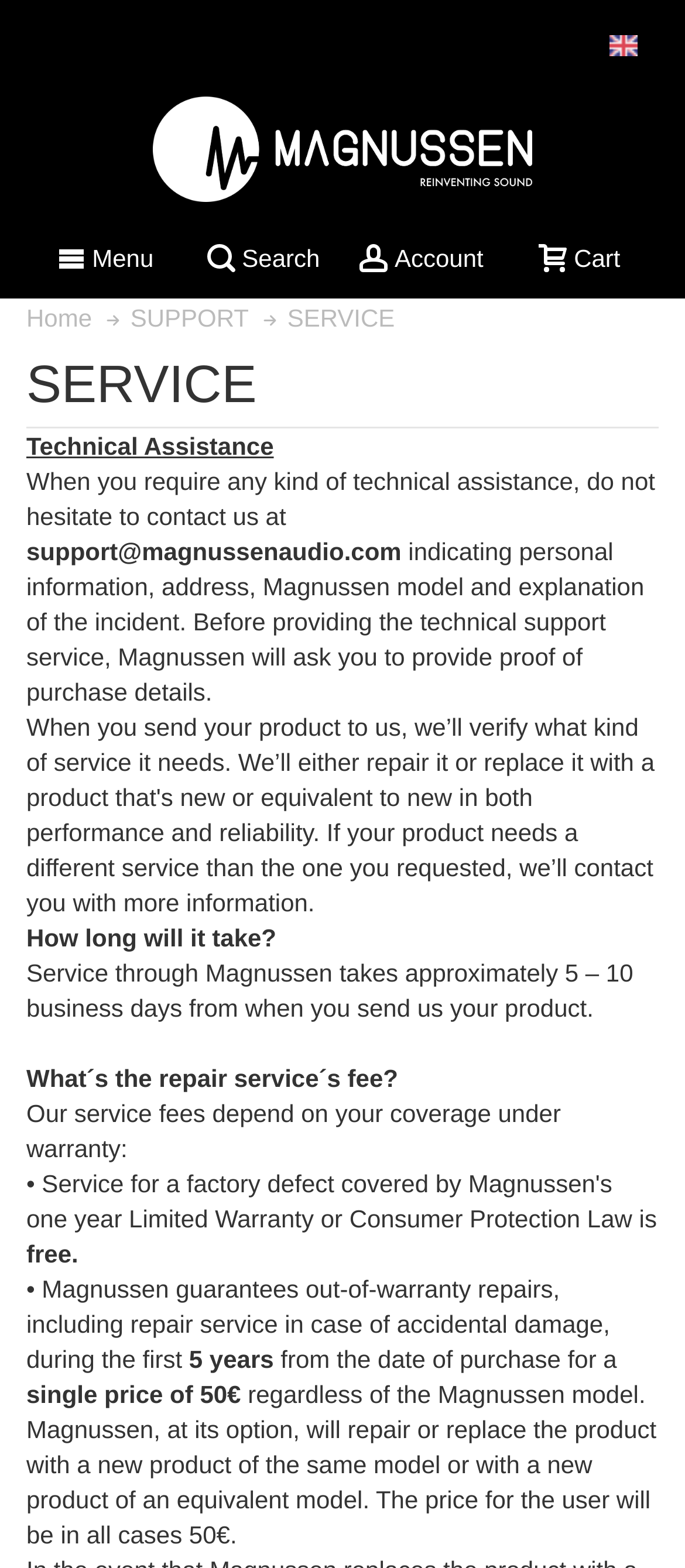Please determine the bounding box coordinates of the clickable area required to carry out the following instruction: "Click on the Magento Commerce link". The coordinates must be four float numbers between 0 and 1, represented as [left, top, right, bottom].

[0.223, 0.062, 0.777, 0.129]